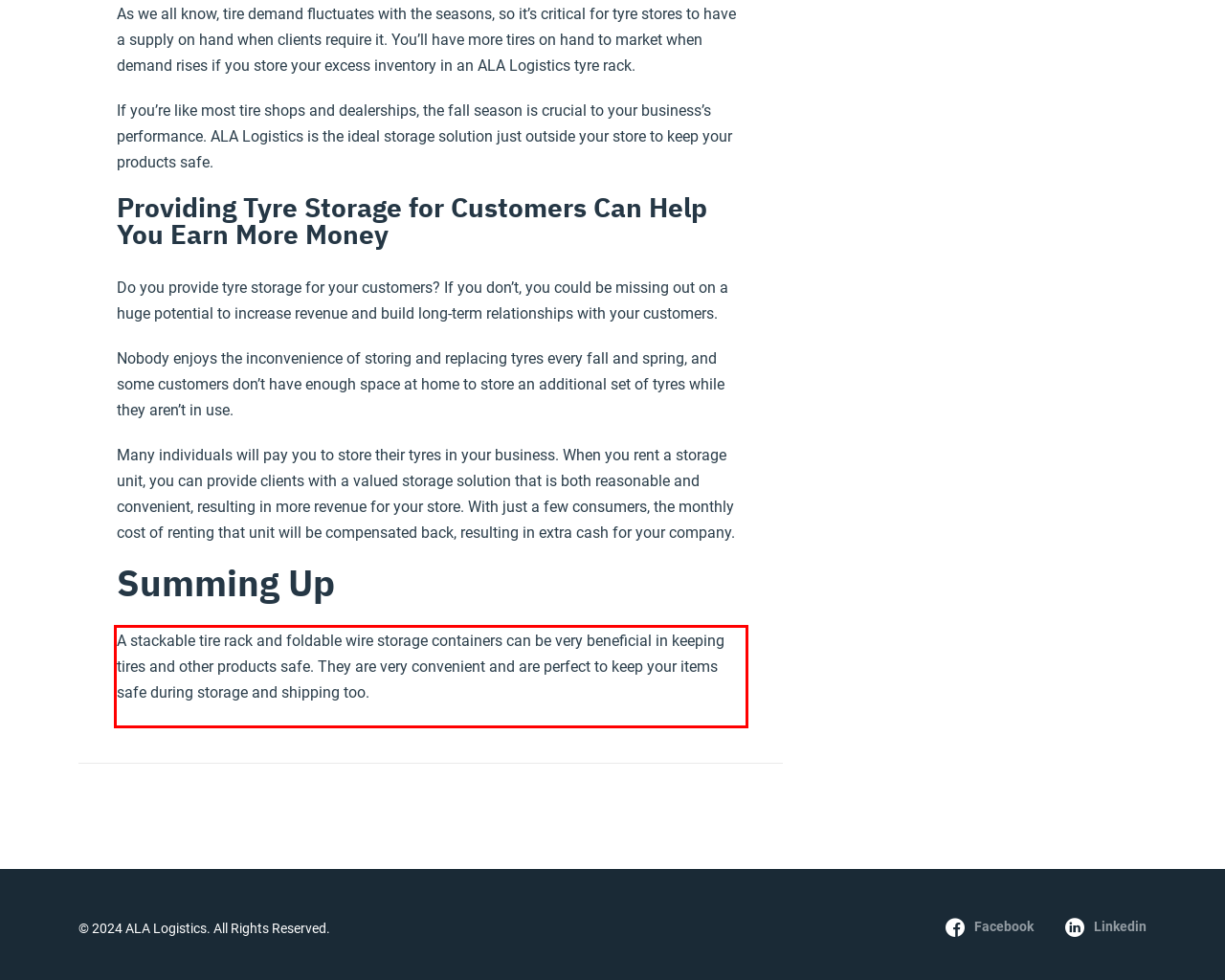Given a screenshot of a webpage containing a red bounding box, perform OCR on the text within this red bounding box and provide the text content.

A stackable tire rack and foldable wire storage containers can be very beneficial in keeping tires and other products safe. They are very convenient and are perfect to keep your items safe during storage and shipping too.